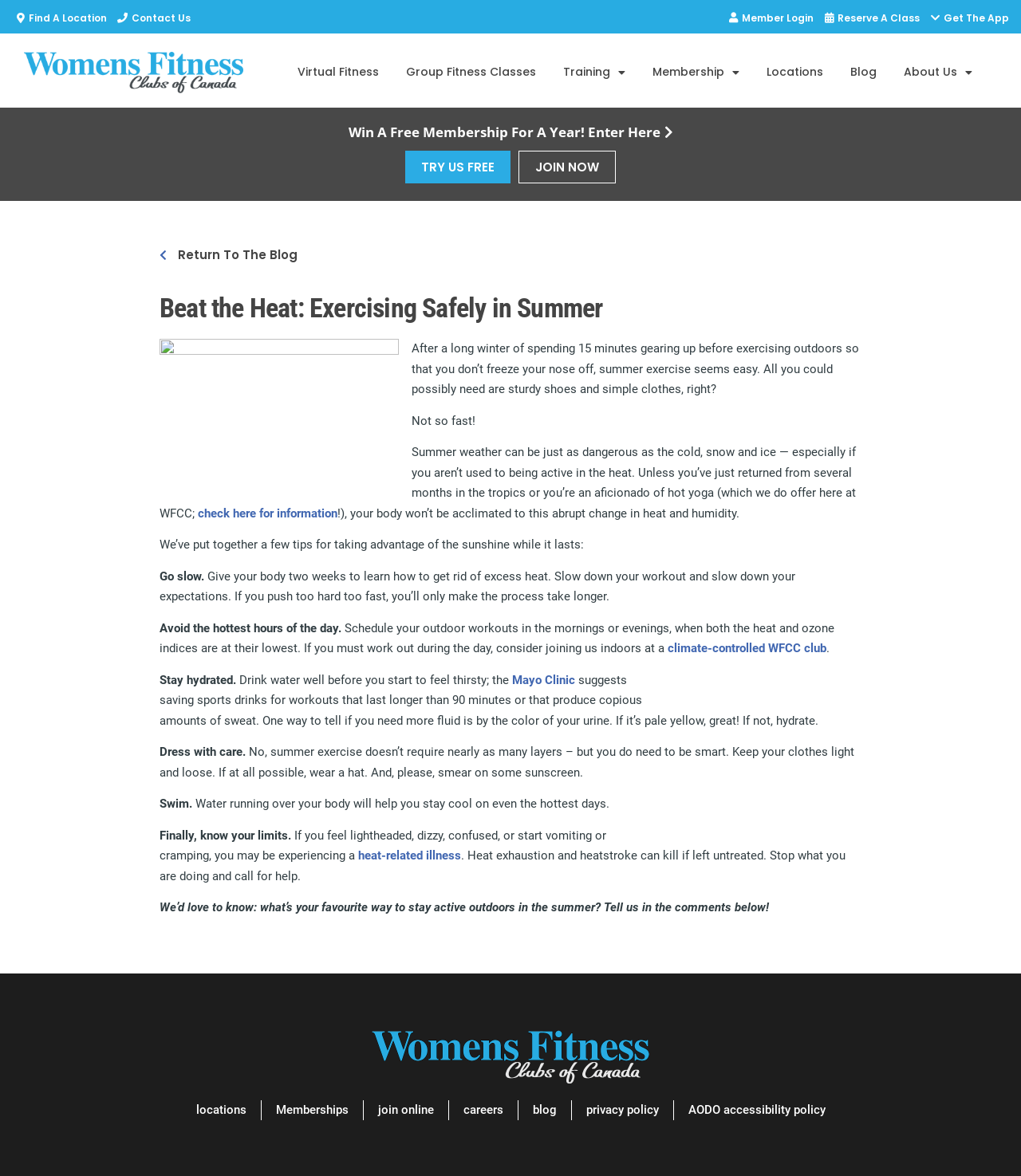Create a detailed narrative of the webpage’s visual and textual elements.

This webpage is about exercising safely in the summer, specifically focusing on women's fitness. At the top, there are several links to navigate to different sections of the website, including "Find A Location", "Contact Us", "Member Login", and more. Below these links, there is a prominent call-to-action section with links to "Win A Free Membership For A Year!", "TRY US FREE", and "JOIN NOW".

The main content of the webpage is an article titled "Beat the Heat: Exercising Safely in Summer". The article starts with a brief introduction, followed by a section with a heading "Not so fast!" that warns readers about the dangers of summer weather. The article then provides several tips for exercising safely in the summer, including going slow, avoiding the hottest hours of the day, staying hydrated, dressing with care, swimming, and knowing one's limits.

Throughout the article, there are links to external resources, such as the Mayo Clinic, and internal links to other sections of the website, like the "climate-controlled WFCC club". The article also includes several static text sections that provide additional information and advice.

At the bottom of the webpage, there is a section with links to various resources, including "locations", "Memberships", "join online", "careers", "blog", "privacy policy", and "AODO accessibility policy". There is also a logo of WFCC (Women's Fitness Clubs) and an image at the top of the webpage.